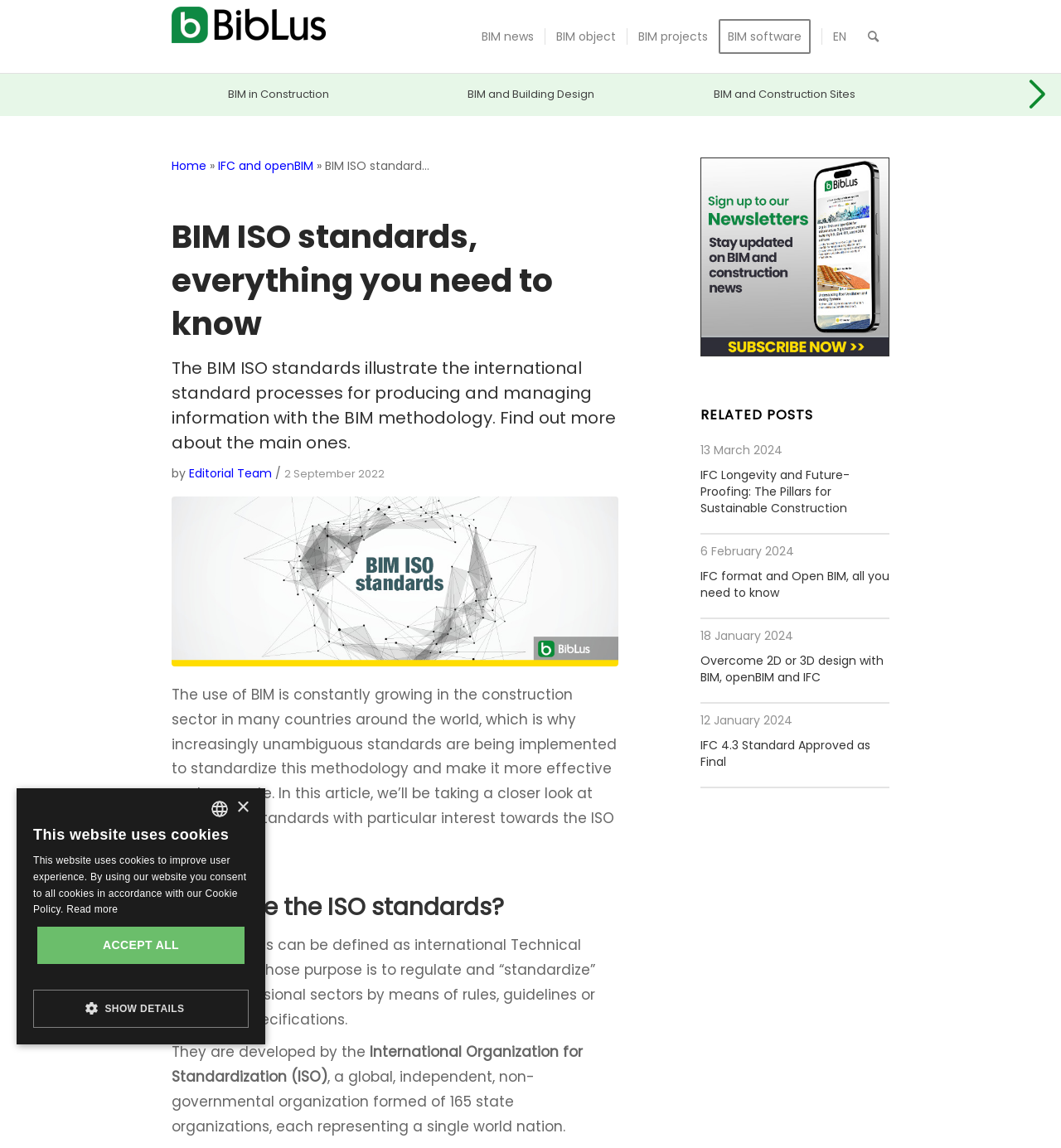Pinpoint the bounding box coordinates for the area that should be clicked to perform the following instruction: "Click on the Search button".

[0.808, 0.0, 0.838, 0.064]